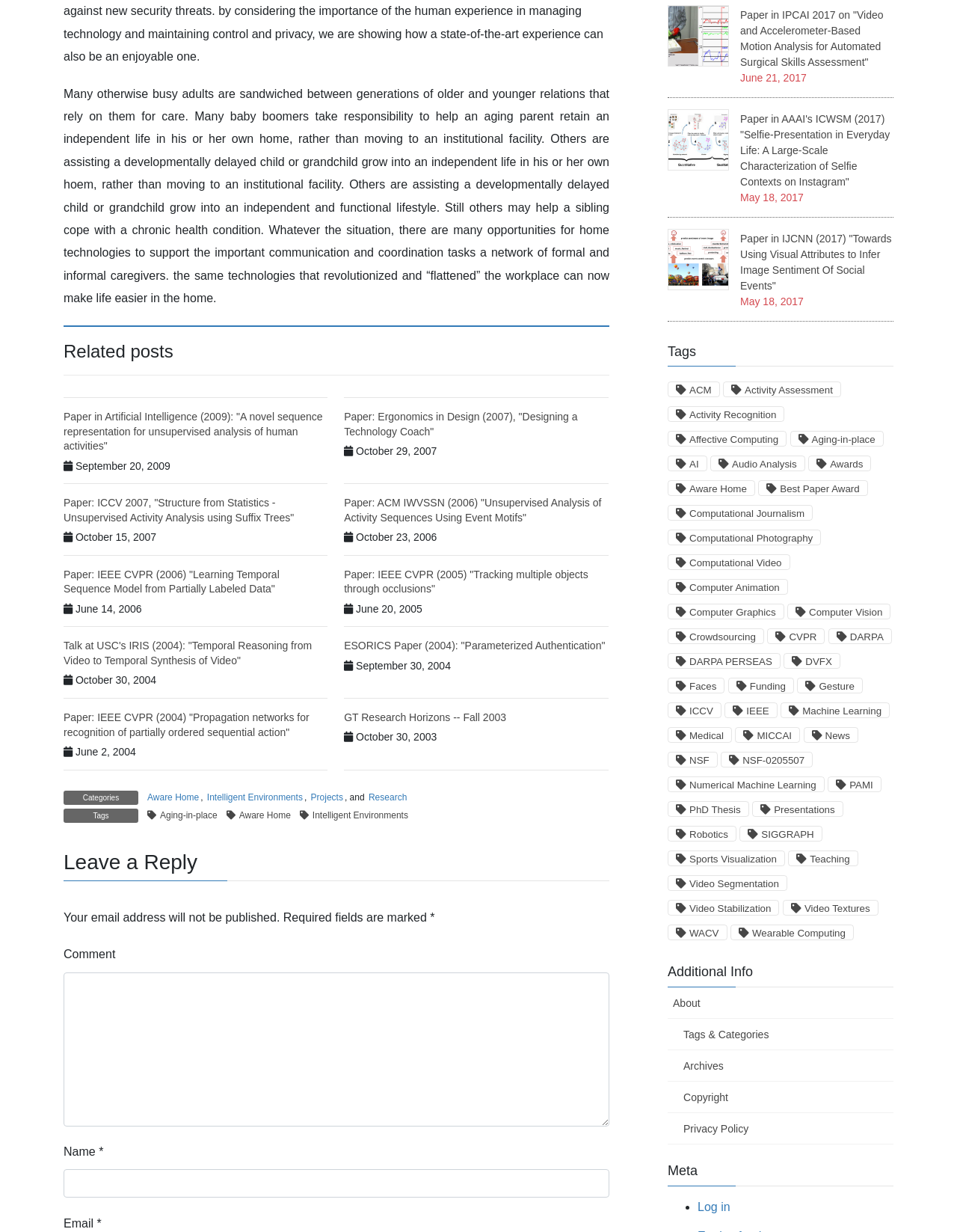Use a single word or phrase to answer this question: 
What is the topic of the first paragraph?

Caregiving